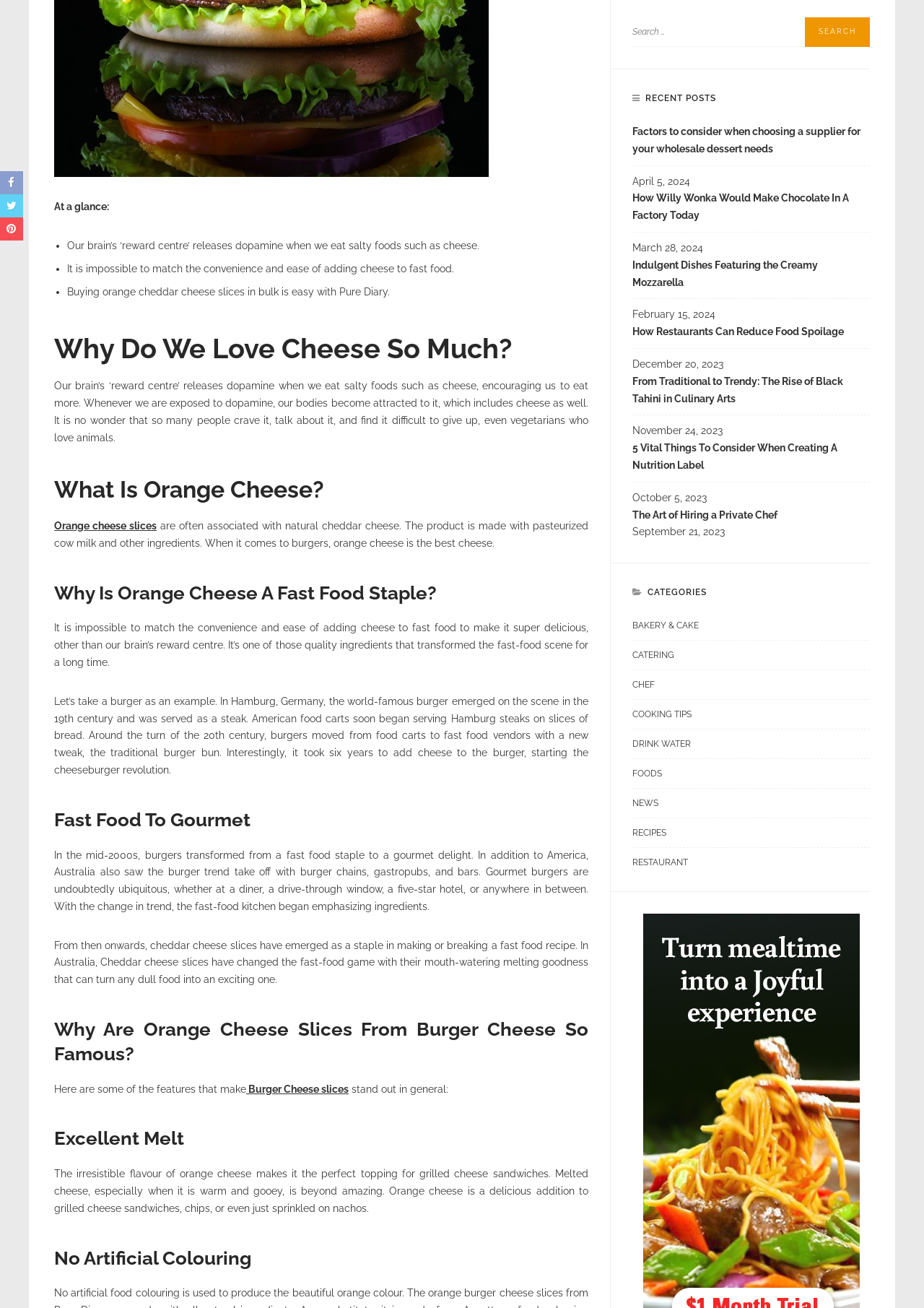Using the provided element description: "Drink Water", determine the bounding box coordinates of the corresponding UI element in the screenshot.

[0.684, 0.563, 0.941, 0.58]